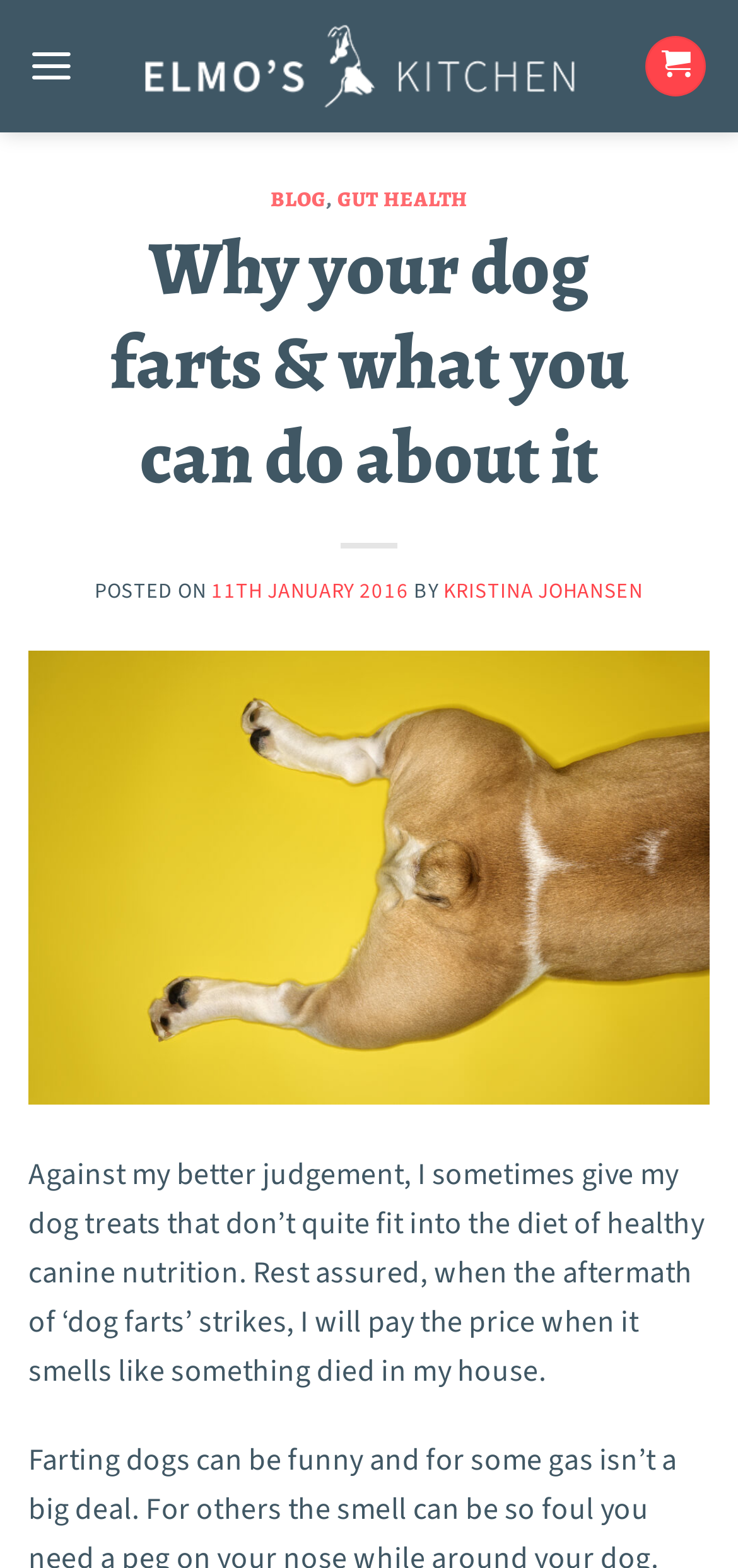What is the date of the blog post?
Look at the image and construct a detailed response to the question.

The date of the blog post can be found in the section that displays the posting information, which includes the date and the author's name. The text 'POSTED ON' is followed by the date, which is '11TH JANUARY 2016'.